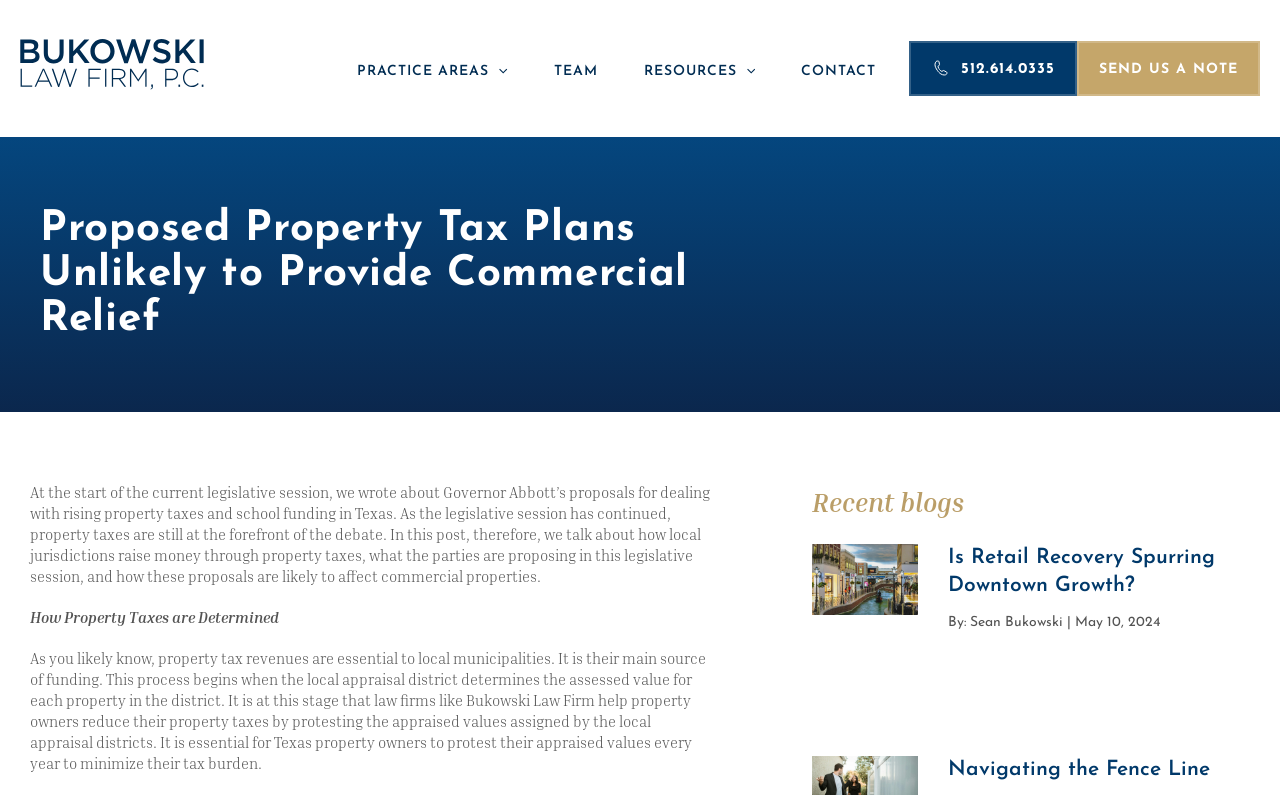Answer succinctly with a single word or phrase:
What is the name of the author of the blog post 'Is Retail Recovery Spurring Downtown Growth?'?

Sean Bukowski